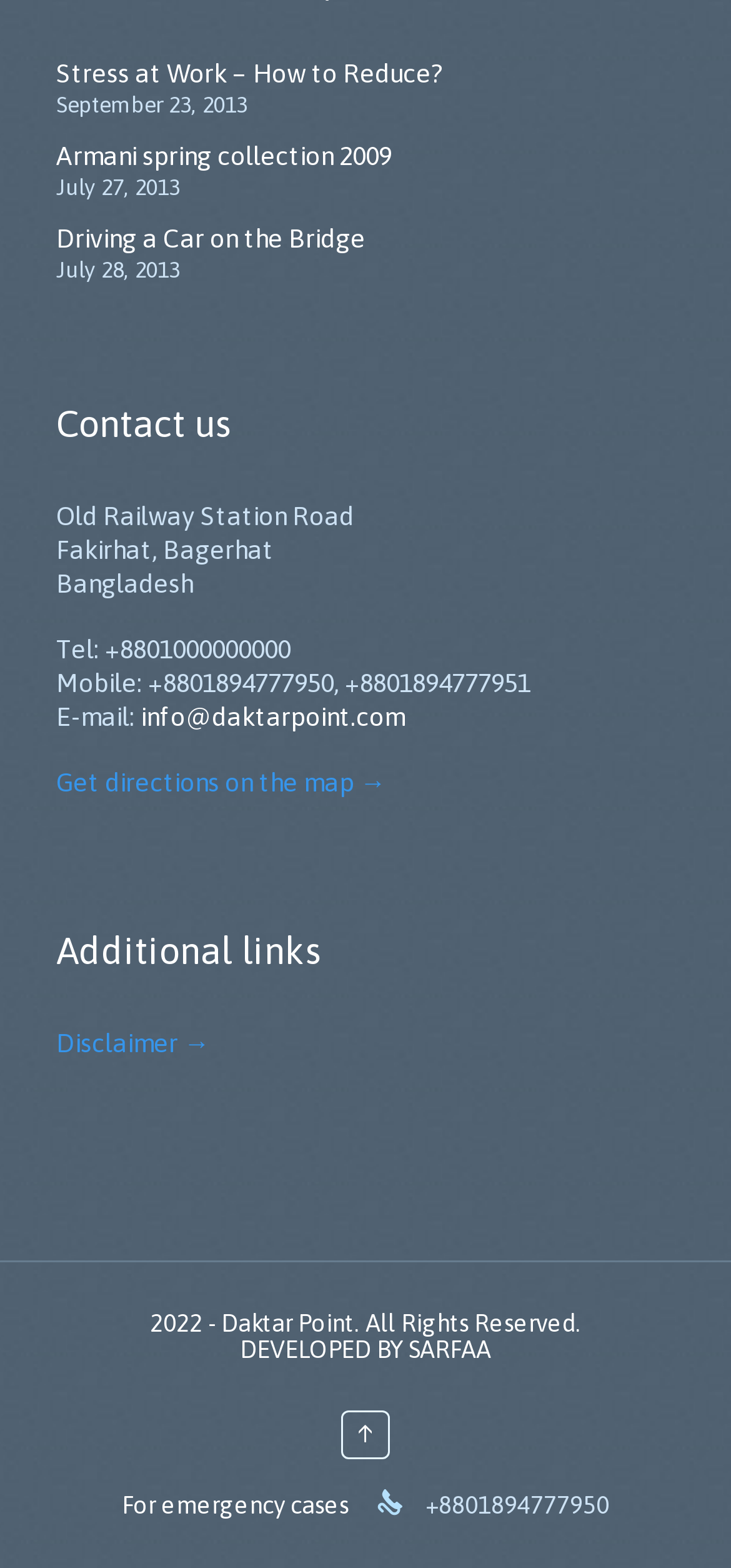Find the bounding box coordinates of the clickable area that will achieve the following instruction: "Send an email to 'info@daktarpoint.com'".

[0.192, 0.447, 0.554, 0.466]